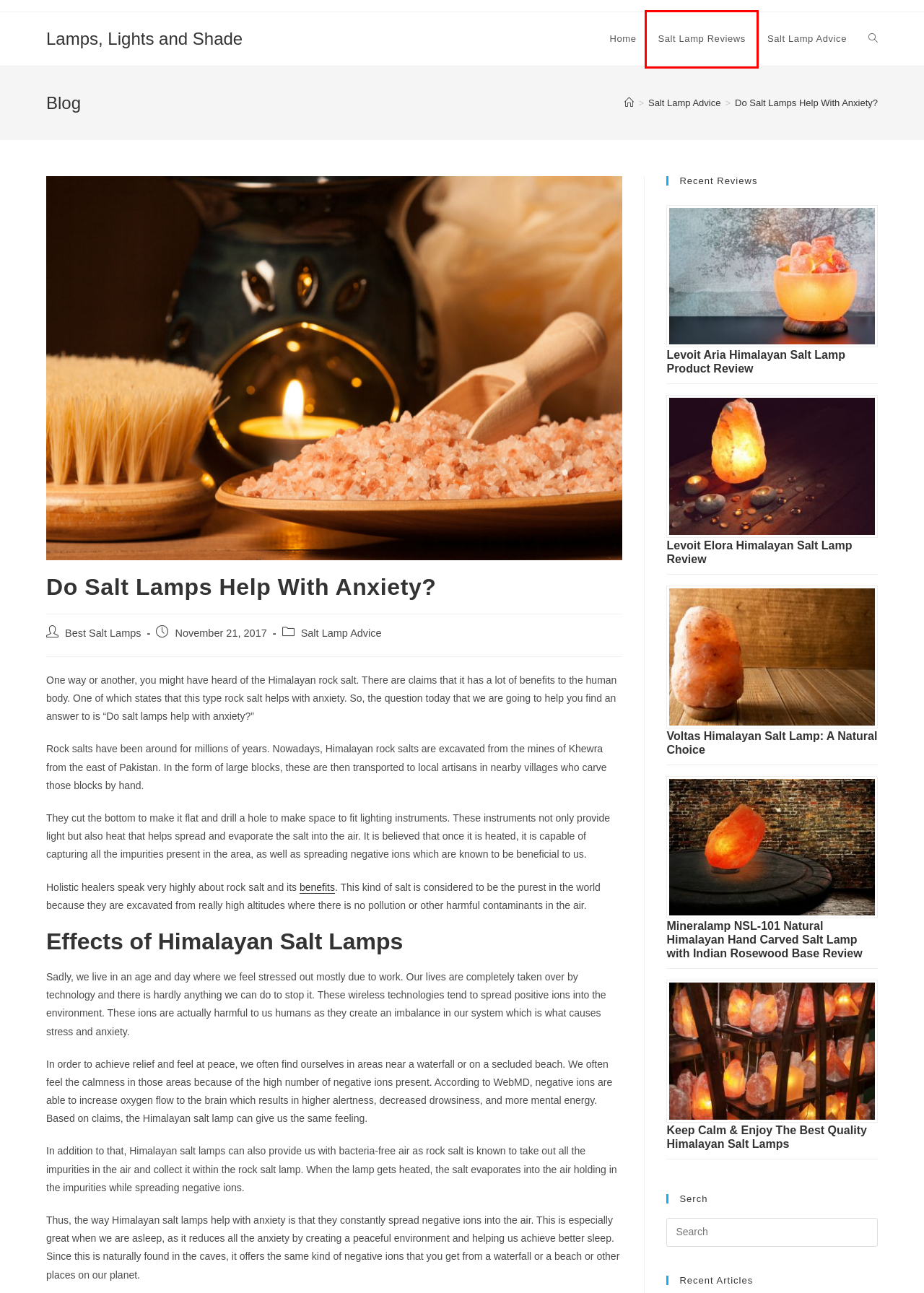You have a screenshot of a webpage with an element surrounded by a red bounding box. Choose the webpage description that best describes the new page after clicking the element inside the red bounding box. Here are the candidates:
A. Keep Calm & Enjoy The Best Quality Himalayan Salt Lamps
B. Salt Lamp Reviews | Lamps, Lights and Shade
C. Mineralamp NSL-101 Natural Himalayan Hand Carved Salt Lamp with Indian Rosewood Base Review
D. Voltas Himalayan Salt Lamp: A Natural Choice
E. Best Salt Lamps | Lamps, Lights and Shade
F. Best salt lamps | The Lamps Light and Shade
G. Salt Lamp Advice | Lamps, Lights and Shade
H. Health benefits of salt lamps | The Lamps Light and Shade

B